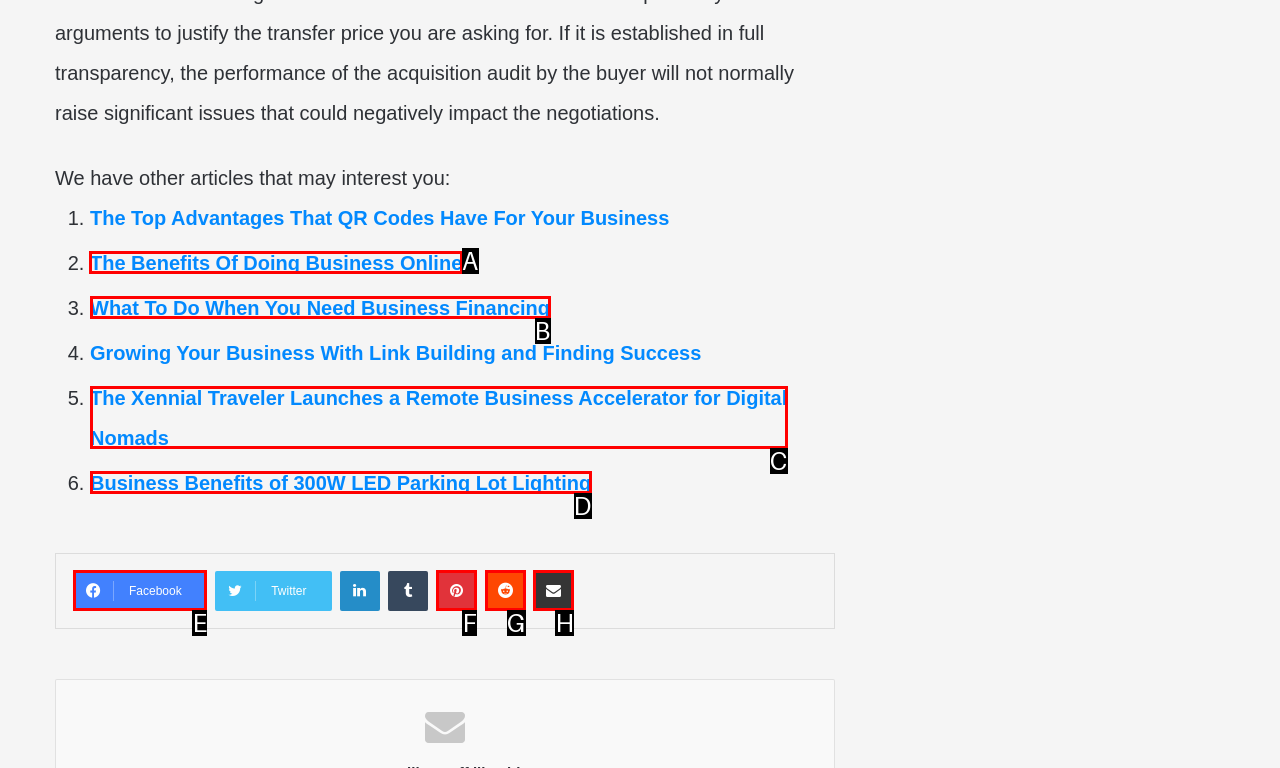Identify the HTML element to select in order to accomplish the following task: Learn about the benefits of doing business online
Reply with the letter of the chosen option from the given choices directly.

A